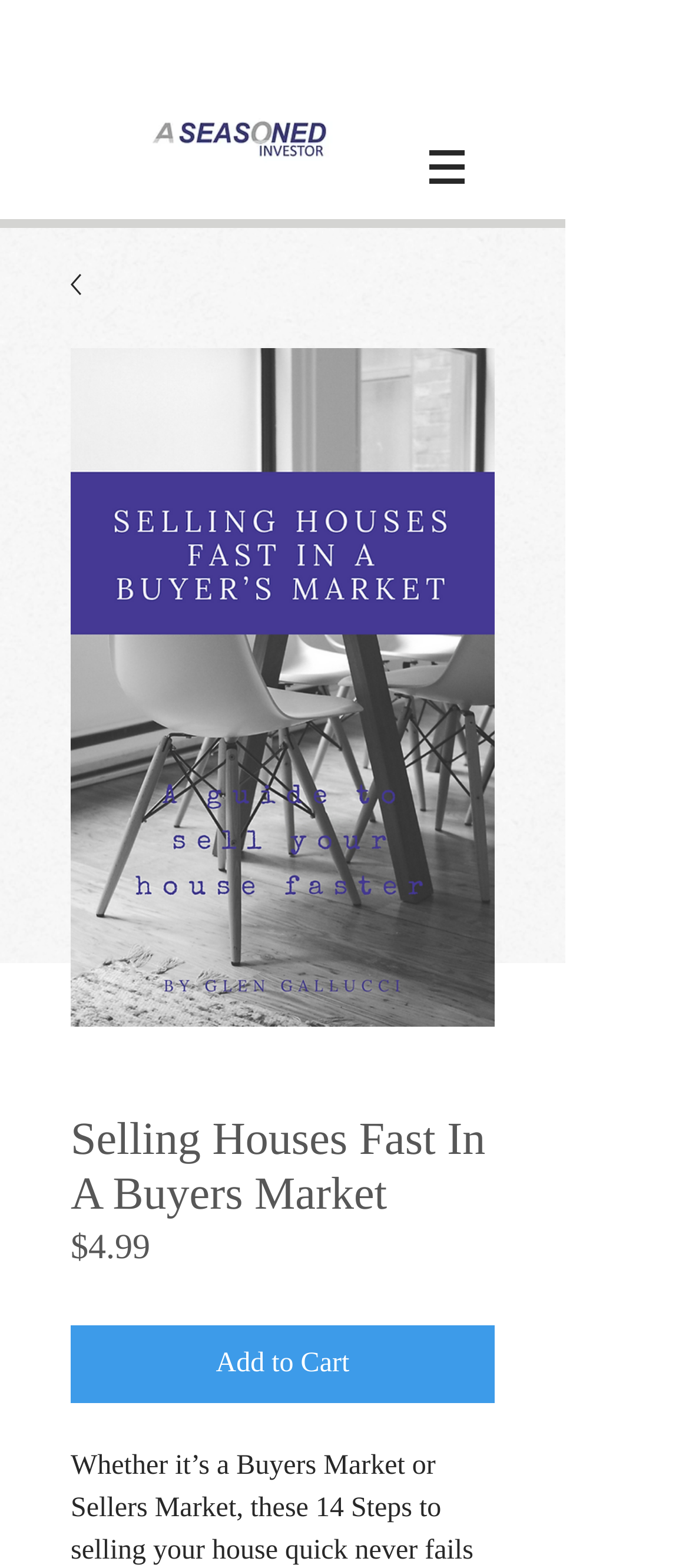Please answer the following question using a single word or phrase: 
Is there a navigation menu on the webpage?

Yes